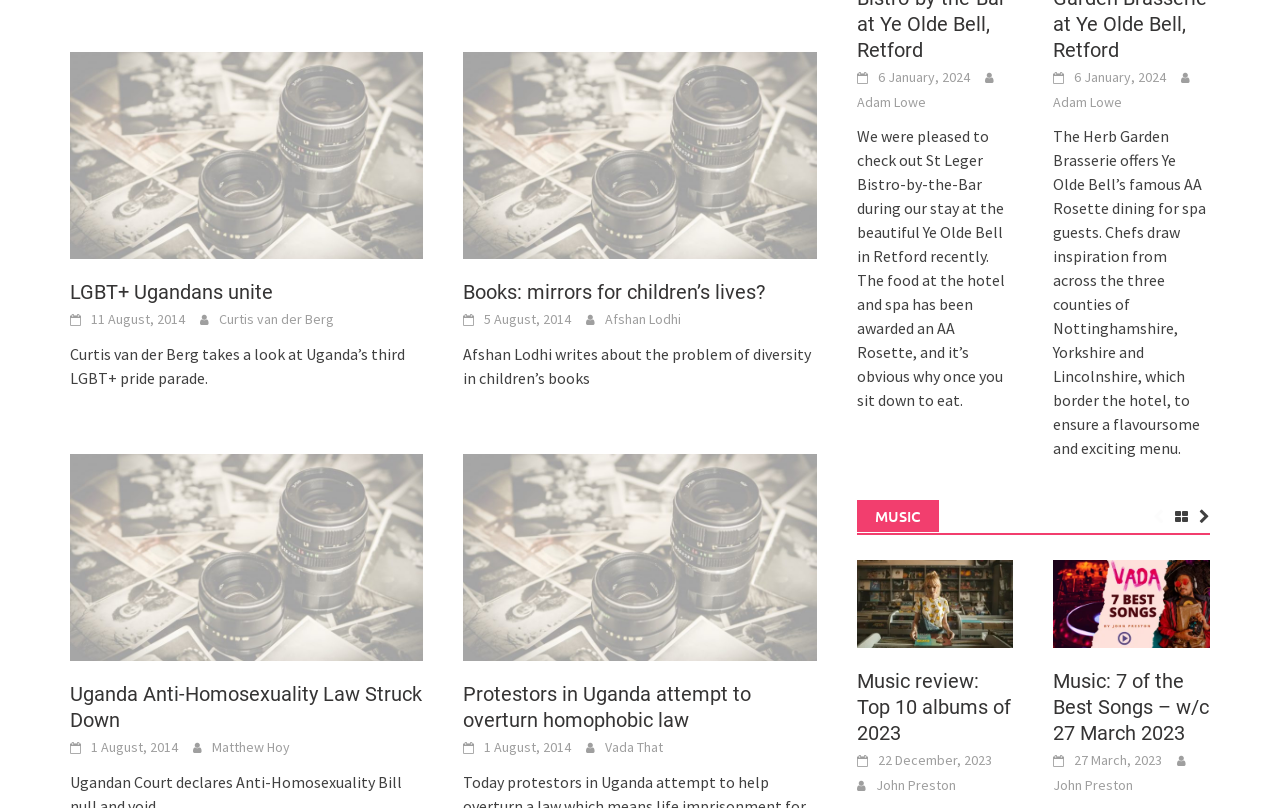Determine the bounding box coordinates (top-left x, top-left y, bottom-right x, bottom-right y) of the UI element described in the following text: John Preston

[0.823, 0.961, 0.885, 0.983]